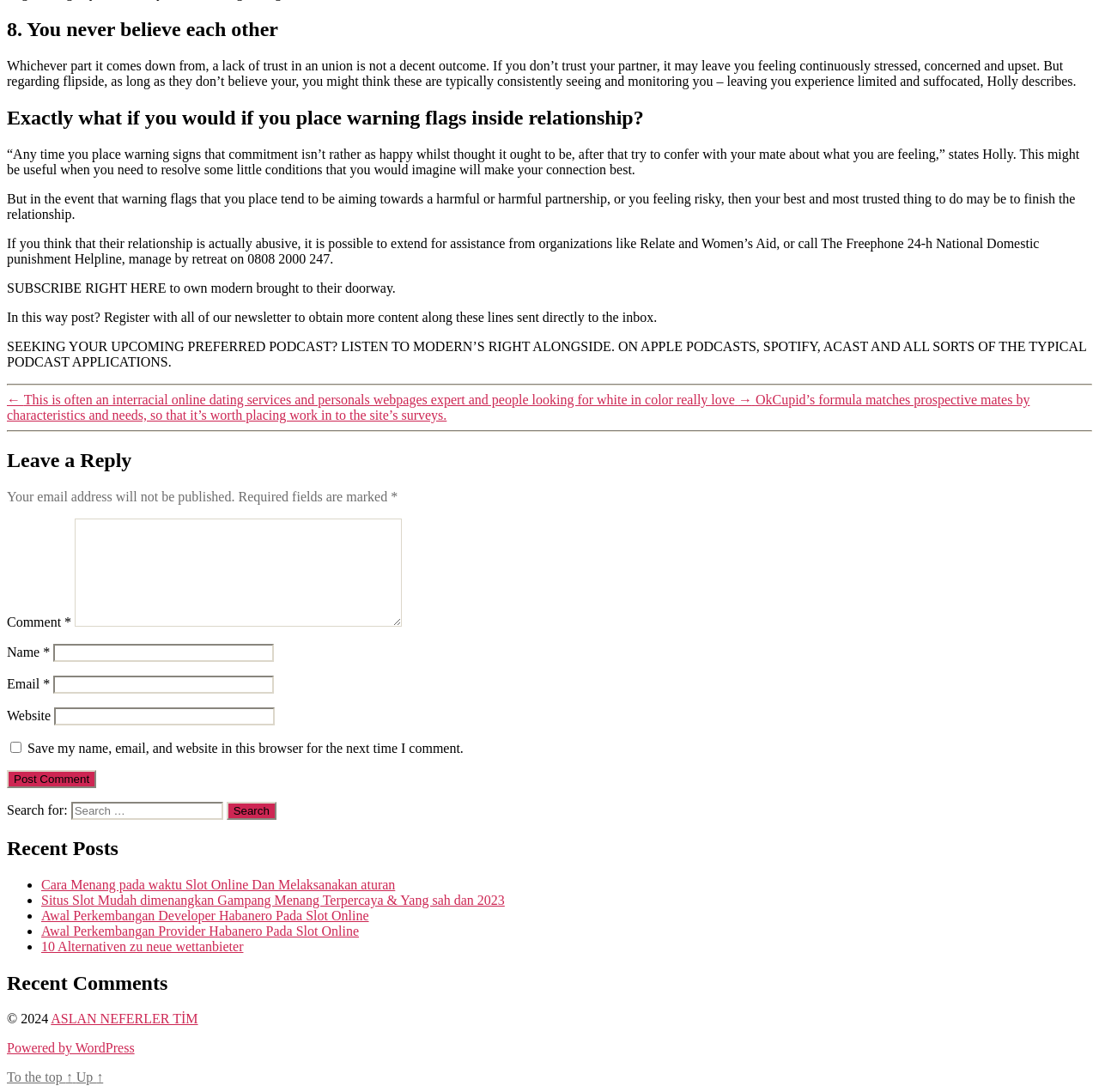Find the bounding box of the element with the following description: "parent_node: Name * name="author"". The coordinates must be four float numbers between 0 and 1, formatted as [left, top, right, bottom].

[0.049, 0.589, 0.249, 0.606]